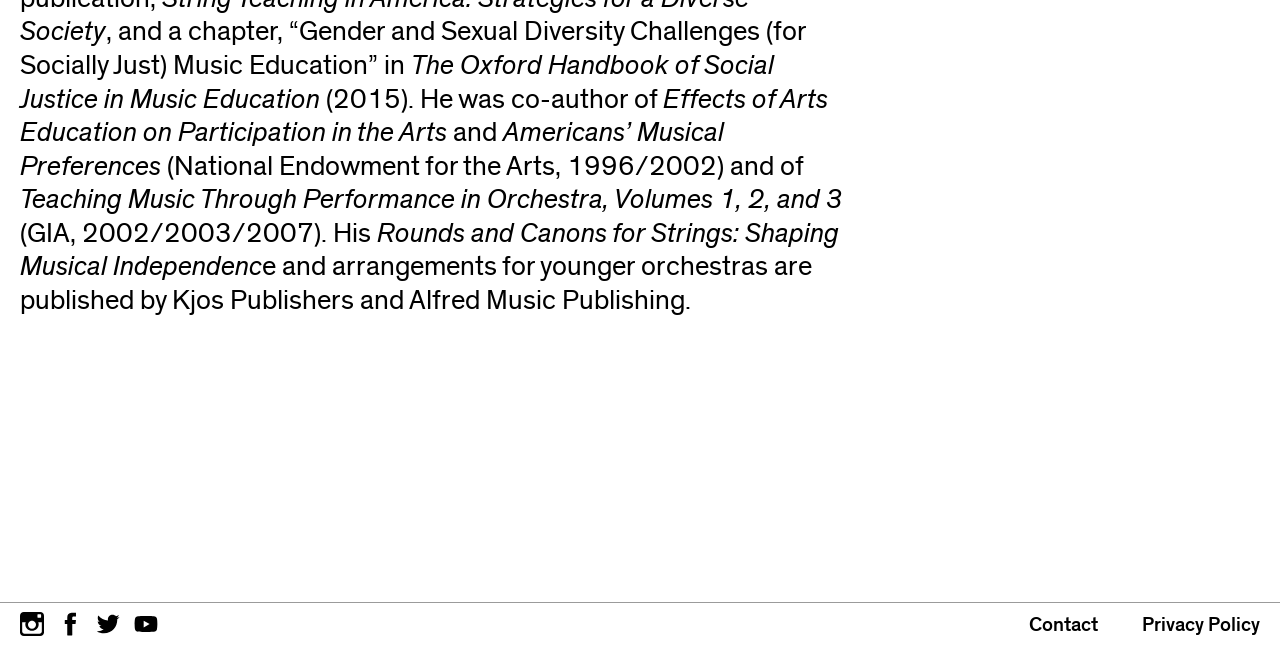Please provide a brief answer to the question using only one word or phrase: 
What is the author's profession?

Music educator